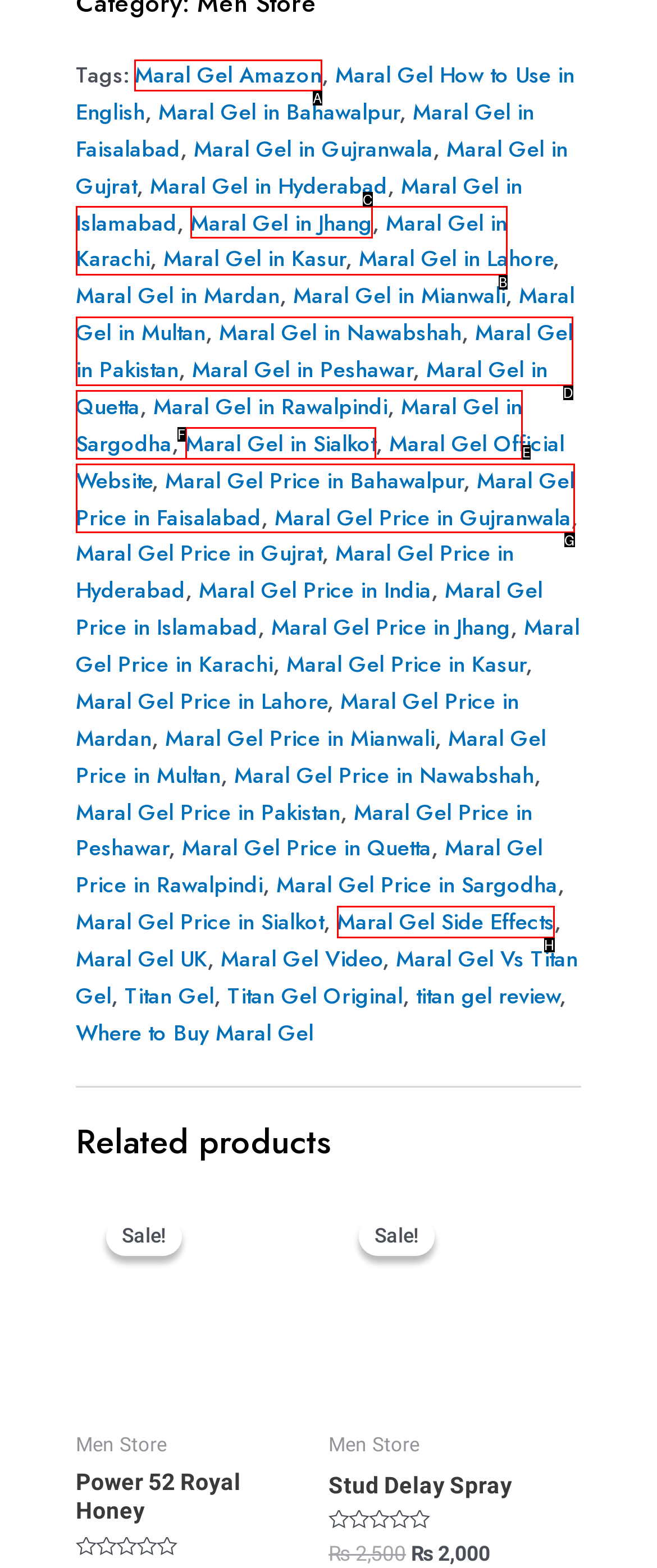Choose the letter of the UI element necessary for this task: Click on Maral Gel Amazon
Answer with the correct letter.

A